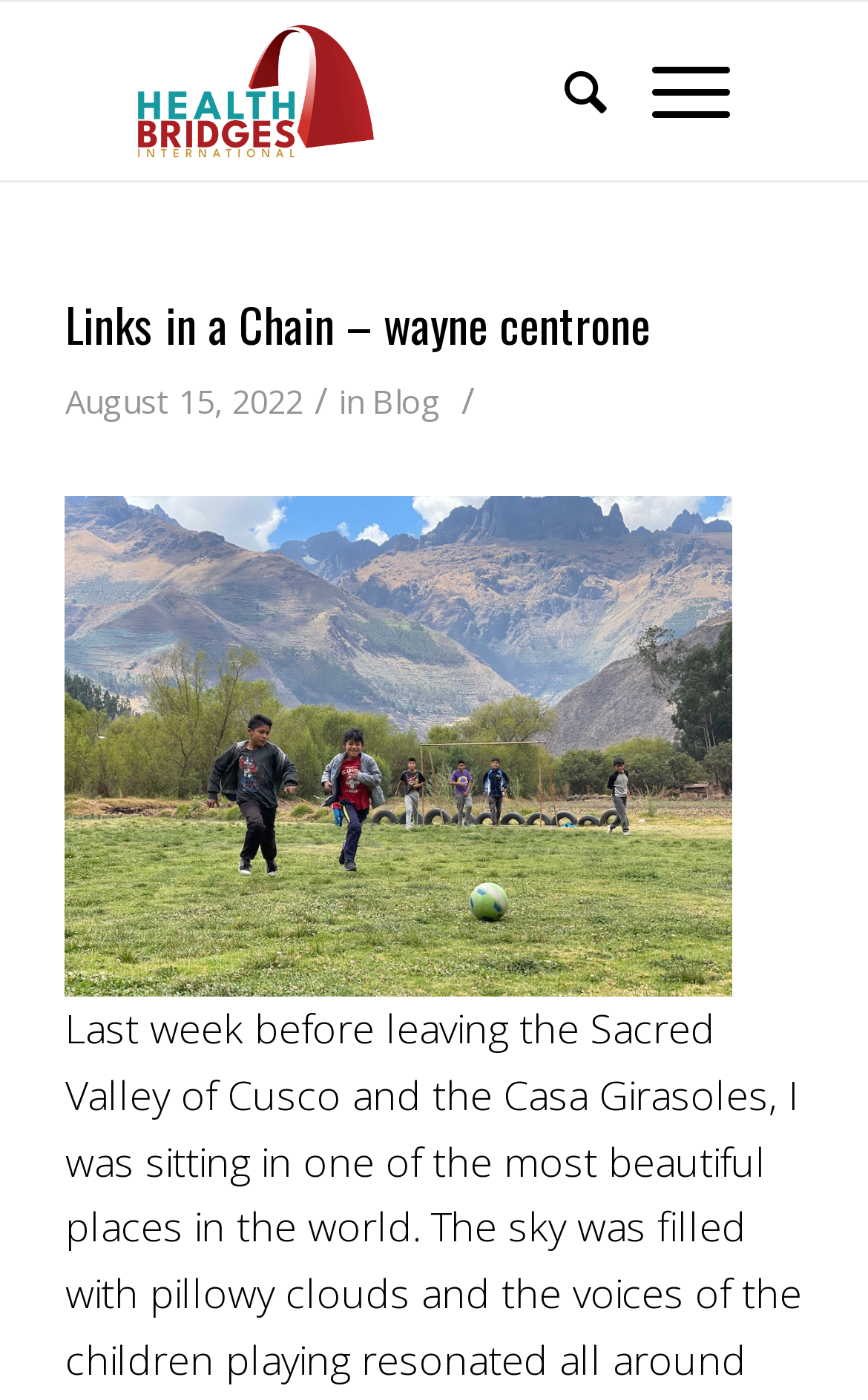Examine the screenshot and answer the question in as much detail as possible: What is the category of the blog post?

I found the answer by looking at the header section of the webpage, where there is a link with the text 'Blog'.